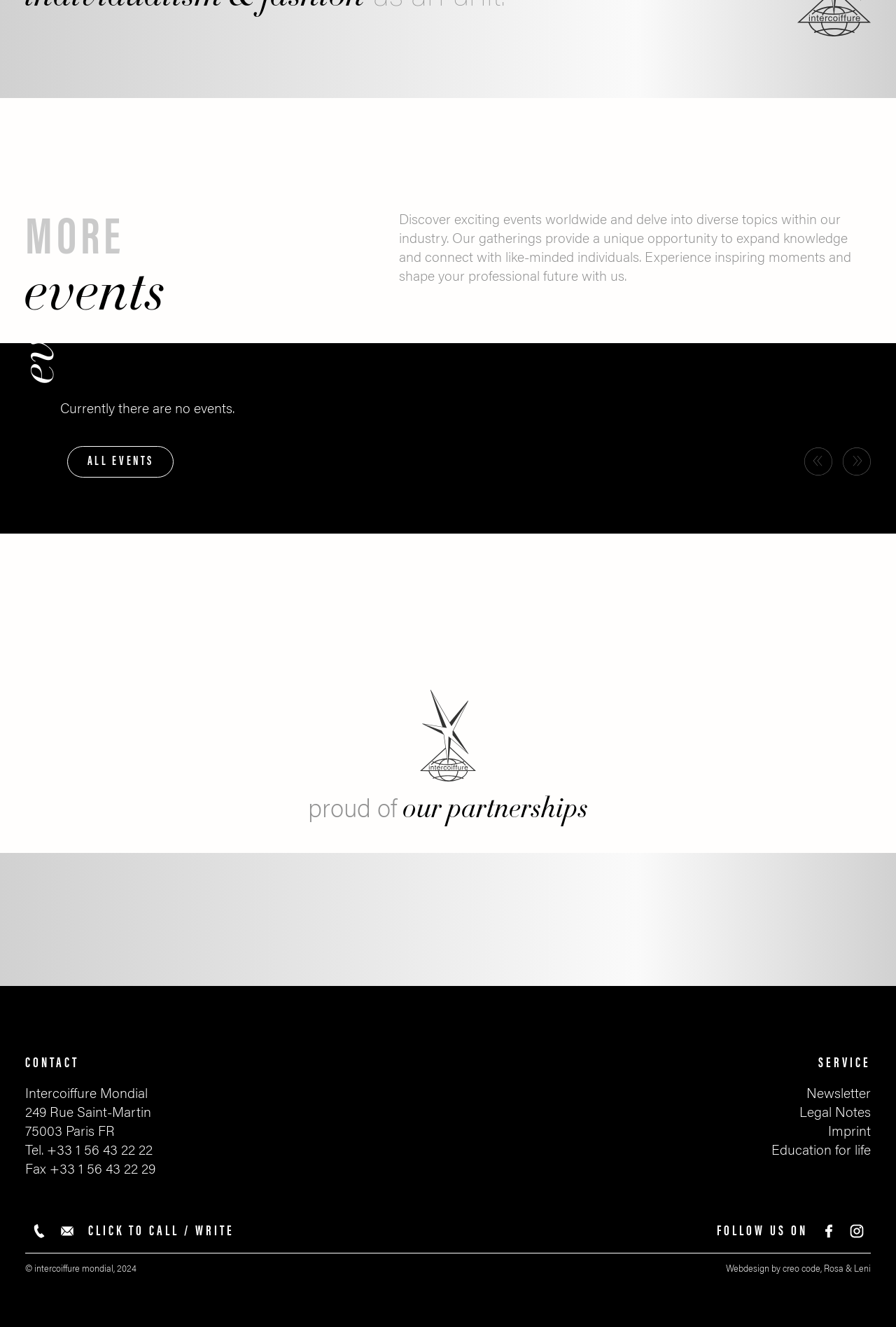Determine the bounding box for the described UI element: "Newsletter".

[0.657, 0.817, 0.972, 0.831]